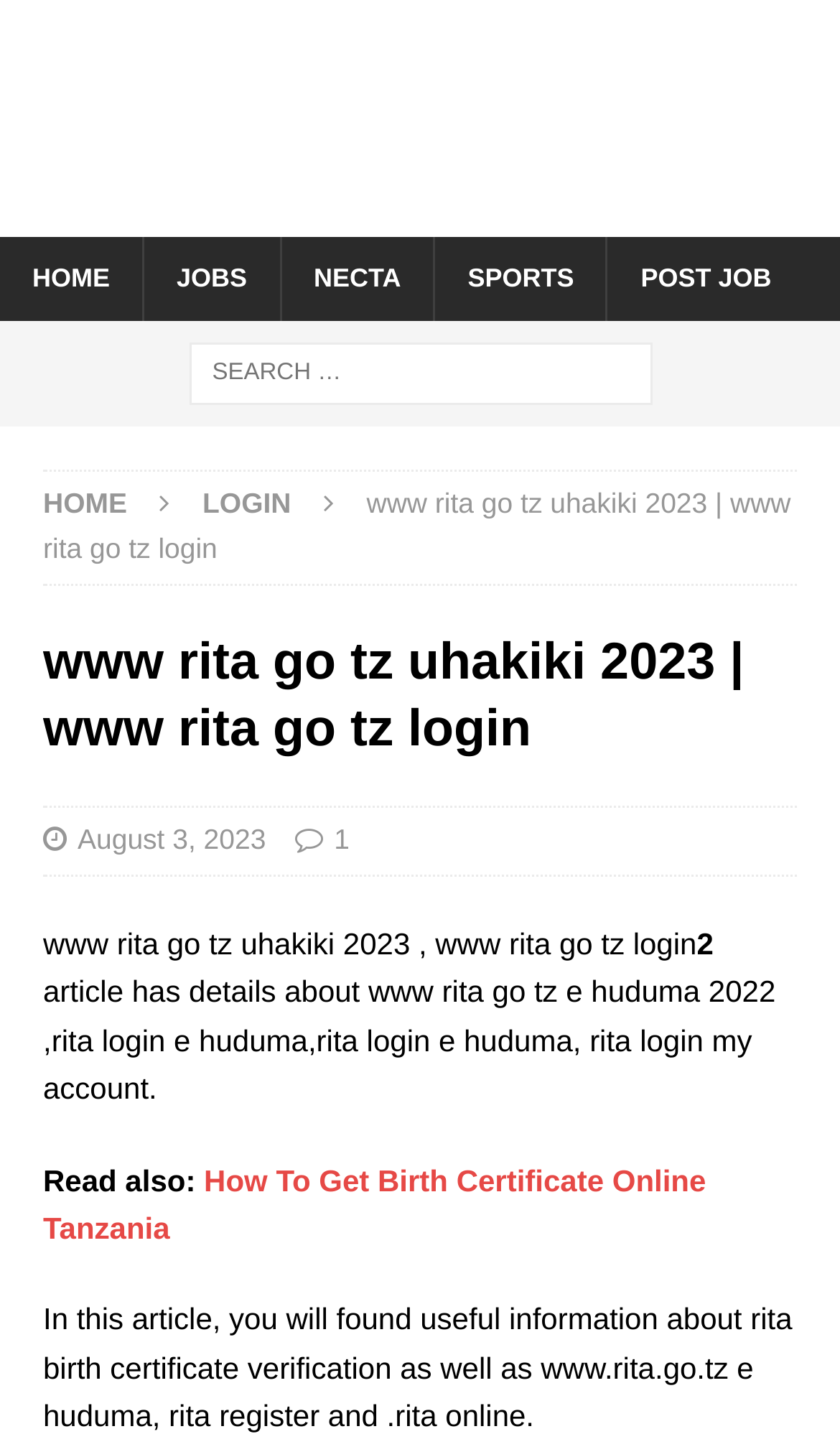How many main navigation links are there?
Using the image, answer in one word or phrase.

5